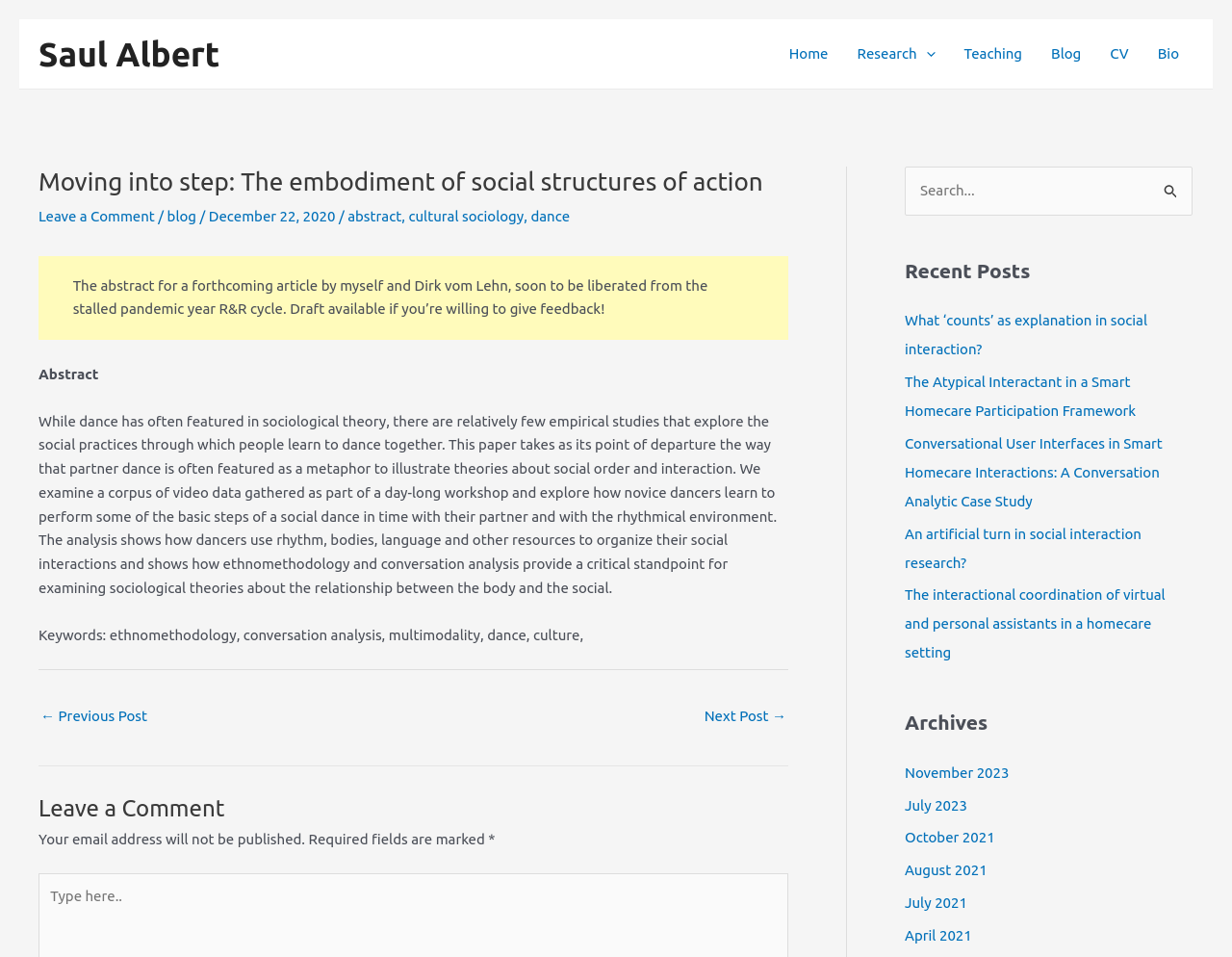Extract the bounding box coordinates for the HTML element that matches this description: "Teaching". The coordinates should be four float numbers between 0 and 1, i.e., [left, top, right, bottom].

[0.771, 0.021, 0.841, 0.092]